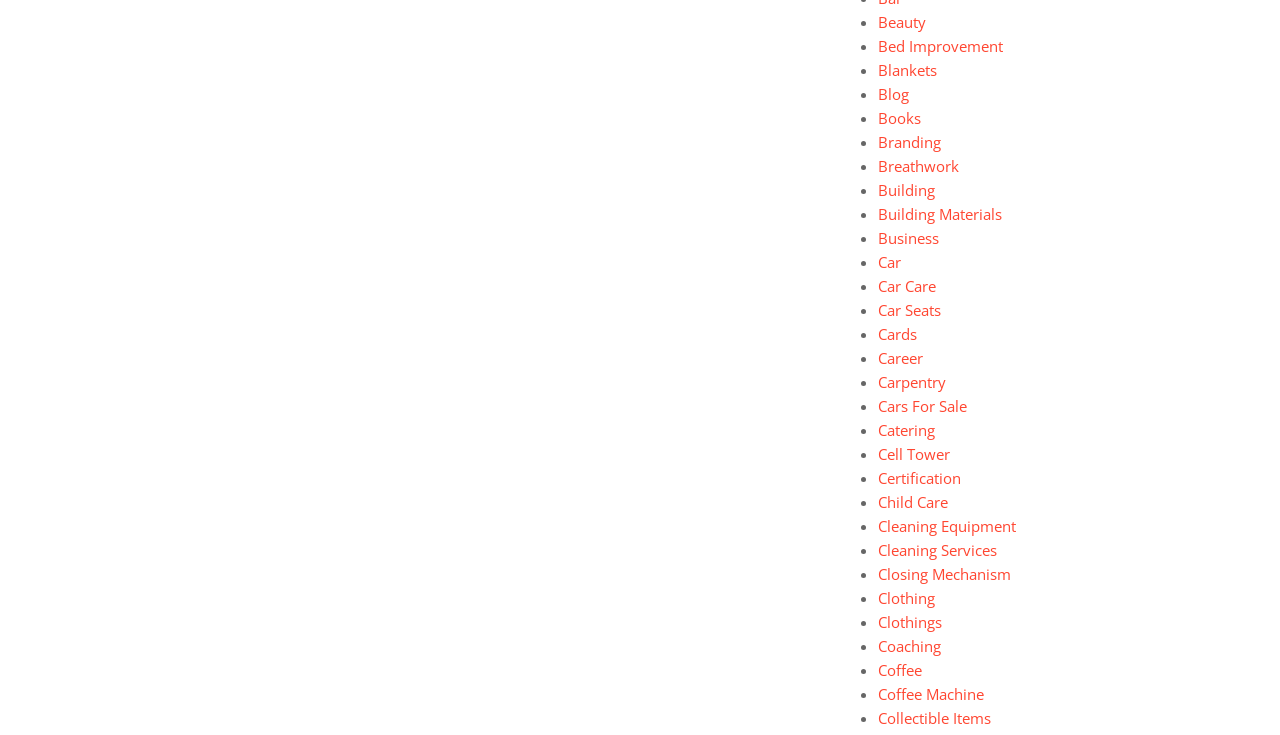How many categories start with the letter 'C'? Observe the screenshot and provide a one-word or short phrase answer.

7